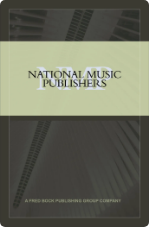Generate an in-depth description of the image.

The image features a stylized cover or logo for "National Music Publishers," set against a muted background that includes piano keys. The design prominently displays the text "NMP" at the top, using a modern and elegant font style. Beneath this, the full name “NATIONAL MUSIC PUBLISHERS” is showcased in a clear, bold lettering, indicating the publisher's focus on music-related publications. At the bottom of the image, a smaller caption reads "A Fred Bock Publishing Group Company," suggesting a connection to a larger publishing organization specializing in music. This image likely serves as either promotional material or a visual identifier for the company, emphasizing its role in the music publishing industry.